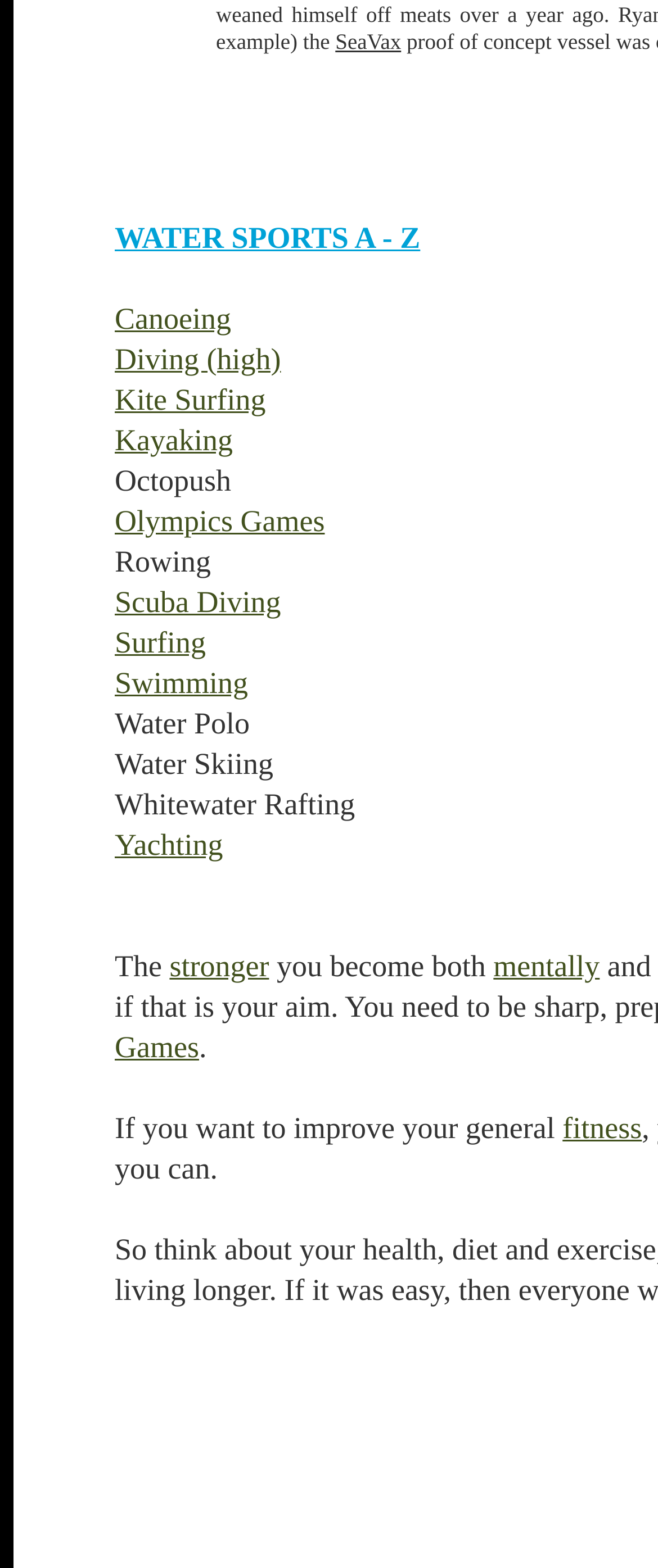Please answer the following question using a single word or phrase: What is the first water sport listed?

Canoeing